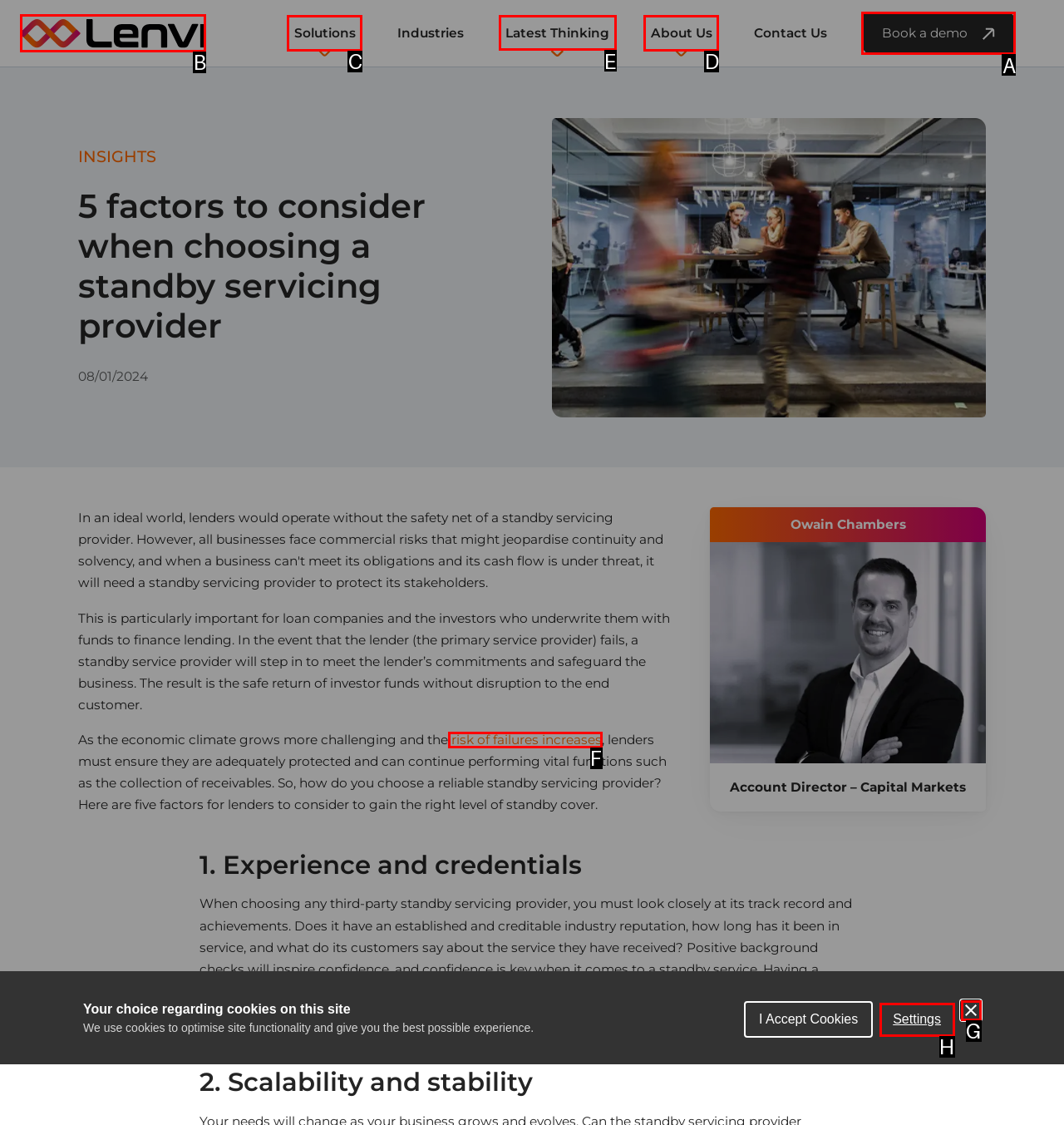Identify the correct option to click in order to accomplish the task: Read the latest thinking Provide your answer with the letter of the selected choice.

E